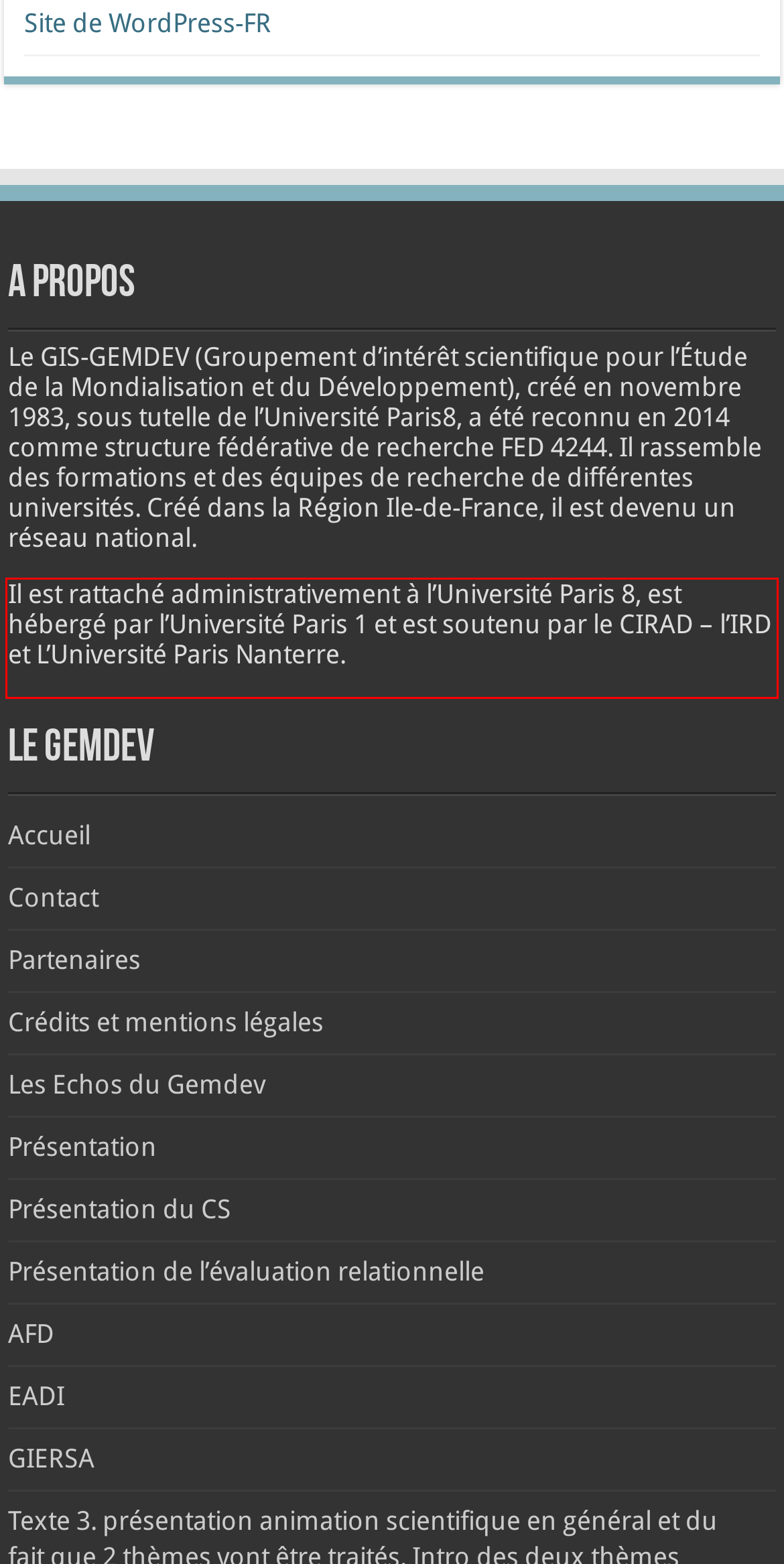Using the webpage screenshot, recognize and capture the text within the red bounding box.

Il est rattaché administrativement à l’Université Paris 8, est hébergé par l’Université Paris 1 et est soutenu par le CIRAD – l’IRD et L’Université Paris Nanterre.